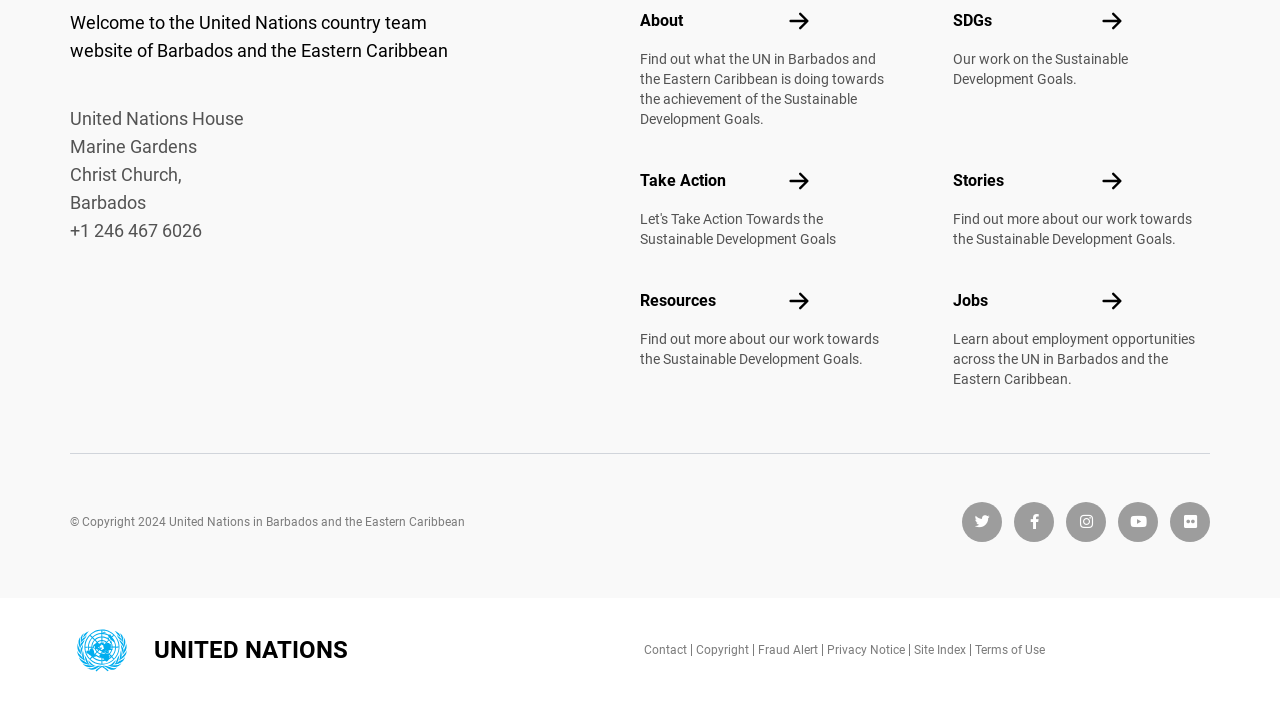Please answer the following question using a single word or phrase: 
What are the social media platforms available on the webpage?

Twitter, Facebook, Instagram, YouTube, Flickr